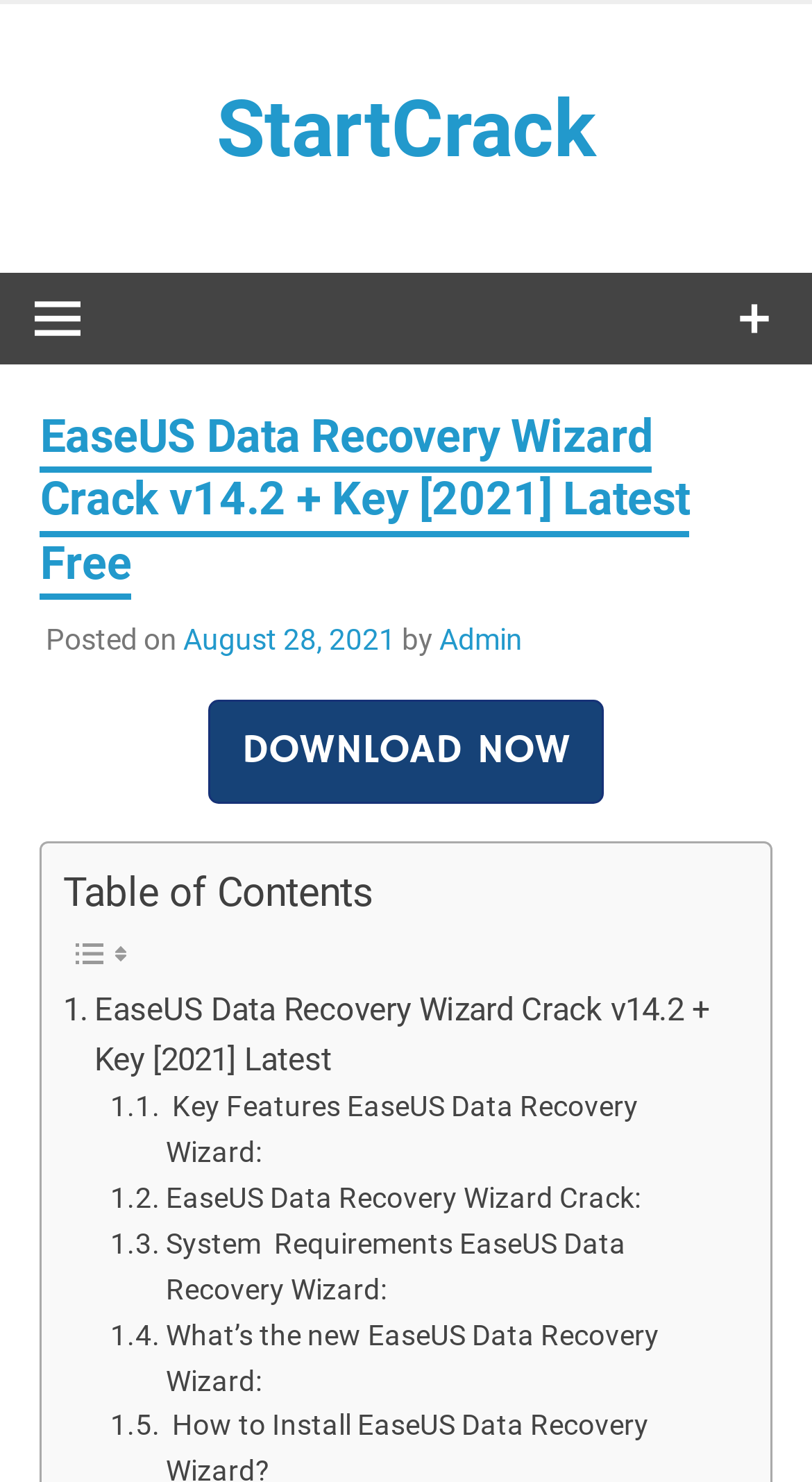Given the element description: "EaseUS Data Recovery Wizard Crack:", predict the bounding box coordinates of the UI element it refers to, using four float numbers between 0 and 1, i.e., [left, top, right, bottom].

[0.136, 0.794, 0.789, 0.825]